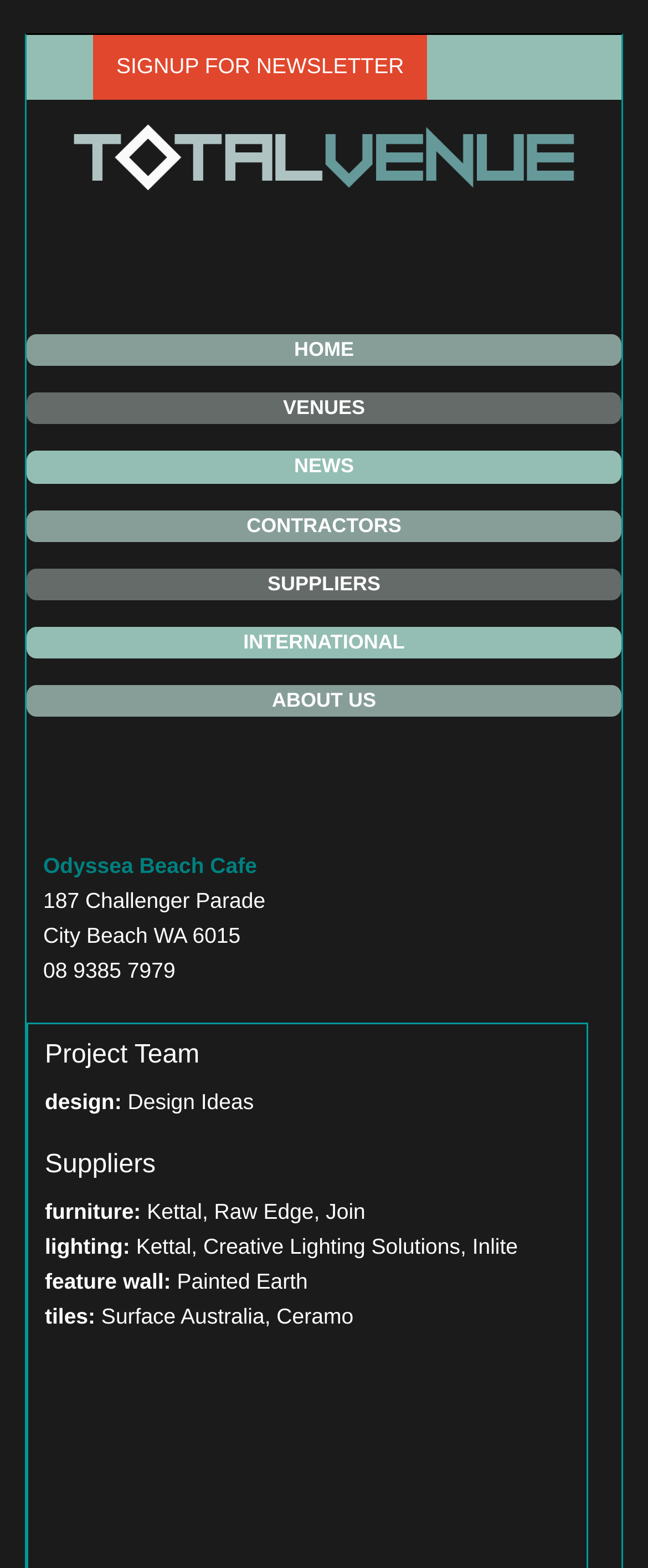Please answer the following question using a single word or phrase: 
What is the name of the beach cafe?

Odyssea Beach Cafe